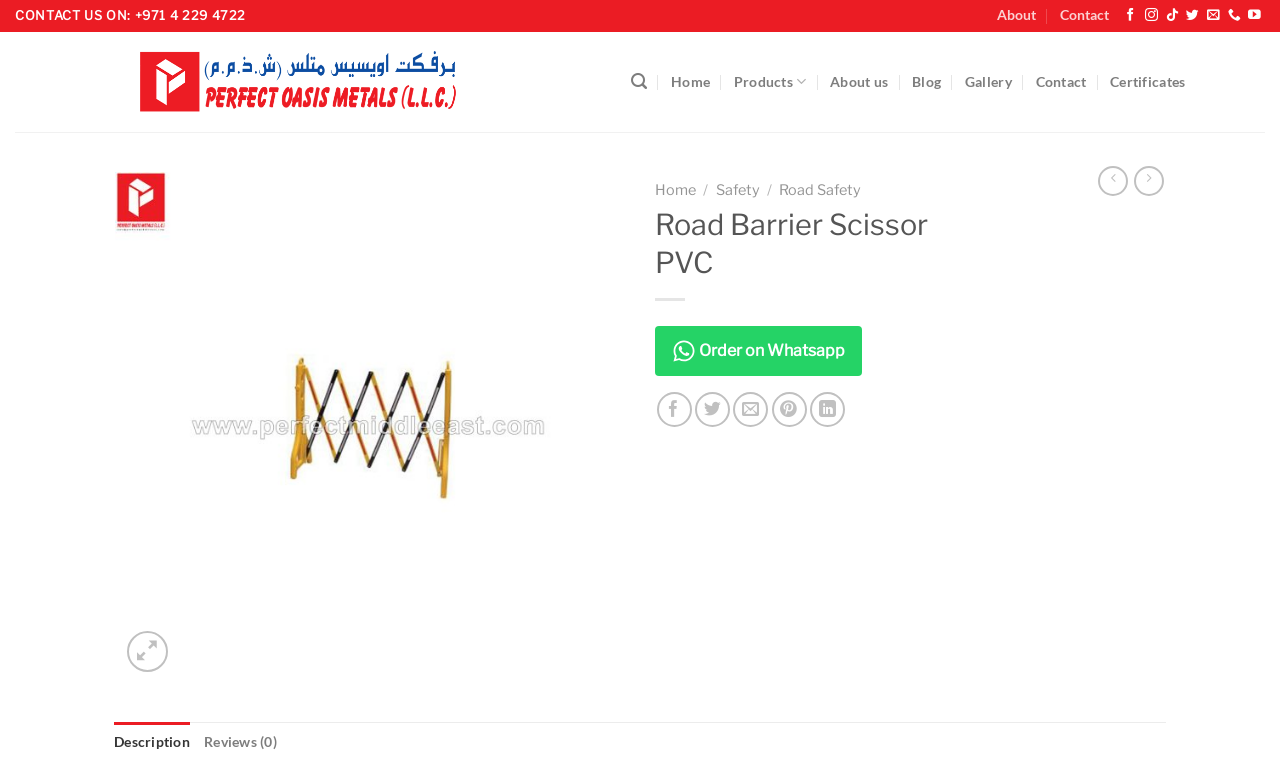Determine the bounding box coordinates of the clickable element necessary to fulfill the instruction: "Click the FREE CLASS link". Provide the coordinates as four float numbers within the 0 to 1 range, i.e., [left, top, right, bottom].

None